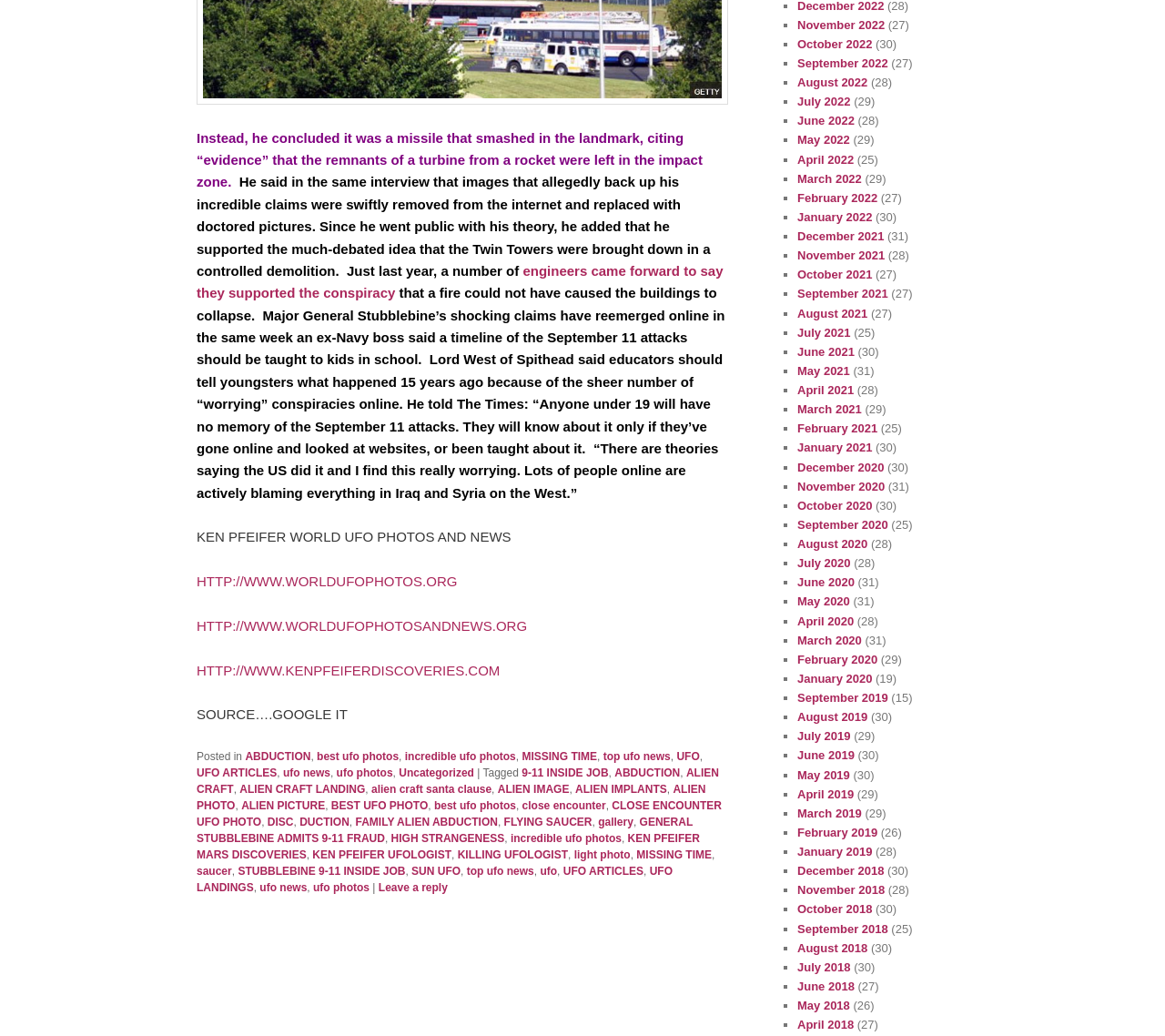Find the bounding box coordinates for the area that must be clicked to perform this action: "go to the page about alien craft landing".

[0.206, 0.756, 0.314, 0.768]